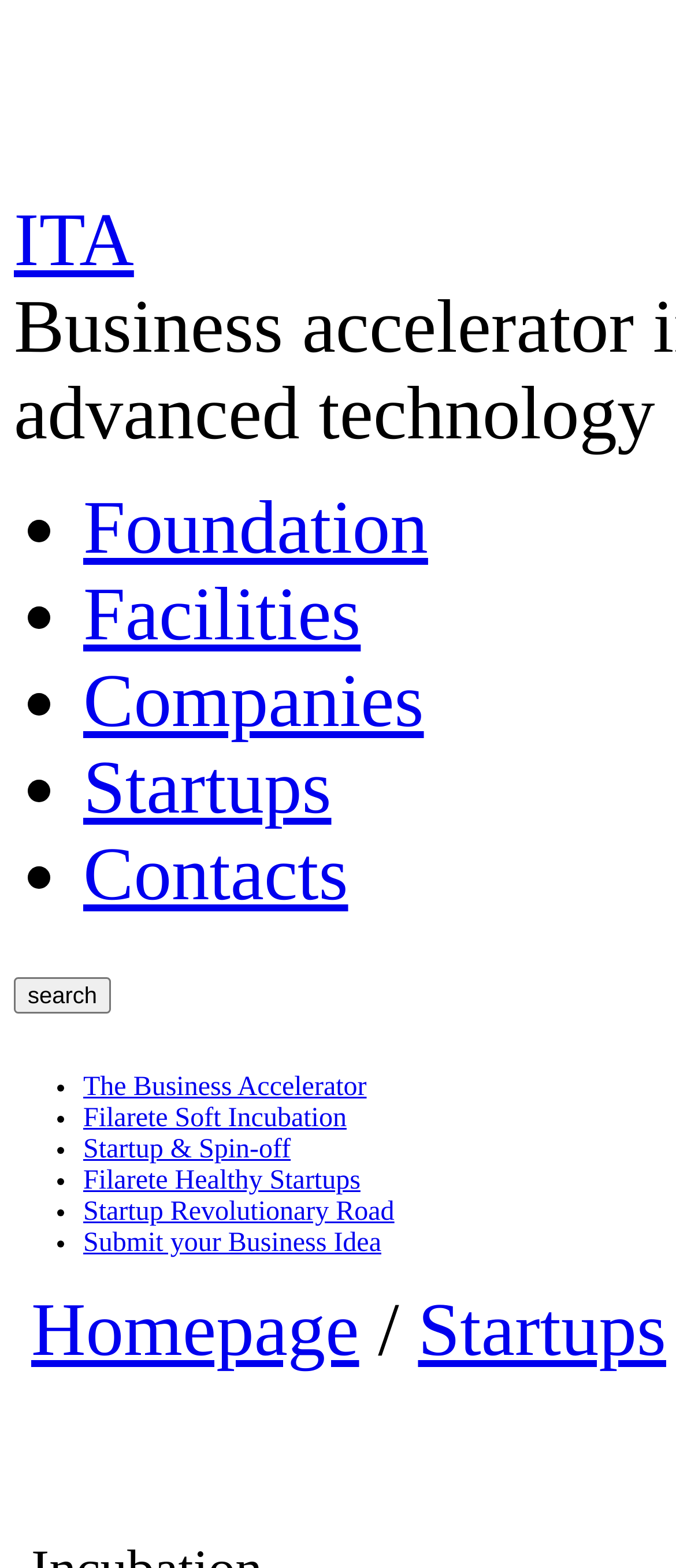What is the last item in the list of startup services?
Look at the screenshot and respond with a single word or phrase.

Submit your Business Idea